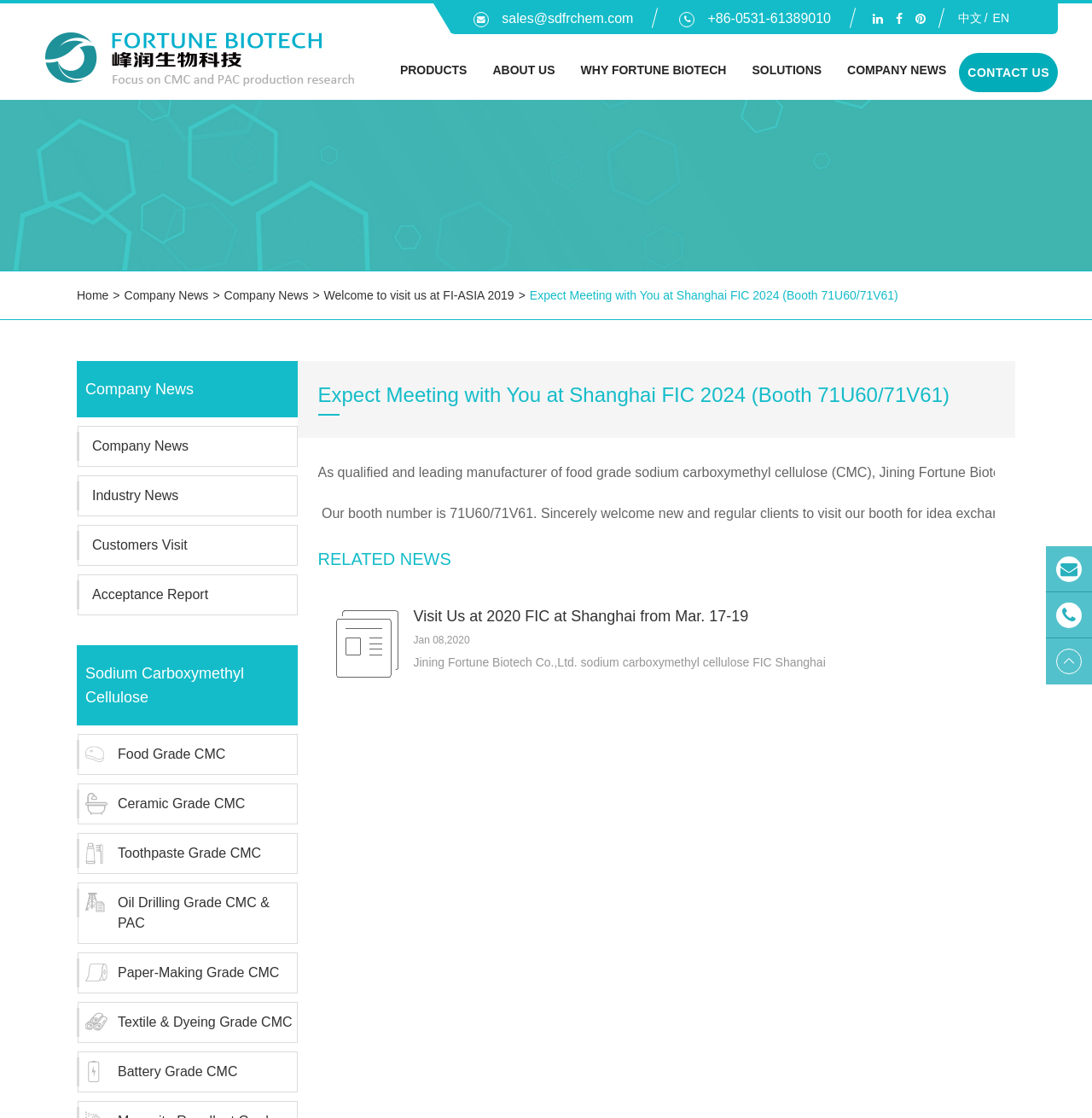Specify the bounding box coordinates of the element's area that should be clicked to execute the given instruction: "Click the 'sales@sdfrchem.com' email link". The coordinates should be four float numbers between 0 and 1, i.e., [left, top, right, bottom].

[0.434, 0.003, 0.6, 0.031]